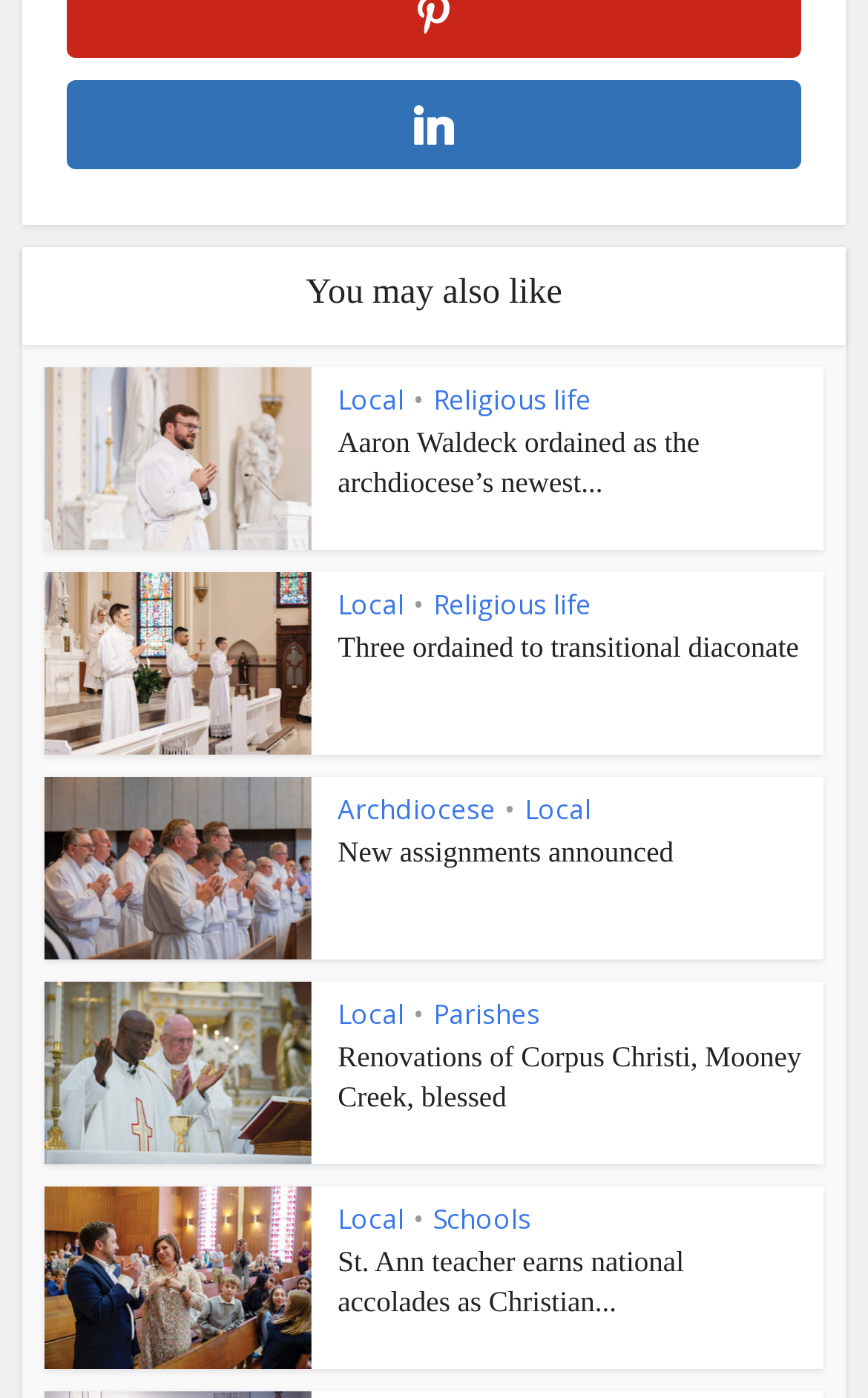Please answer the following question as detailed as possible based on the image: 
What is the category of the first article?

The first article has a header with links 'Local' and 'Religious life', so the category of the first article is 'Local'.